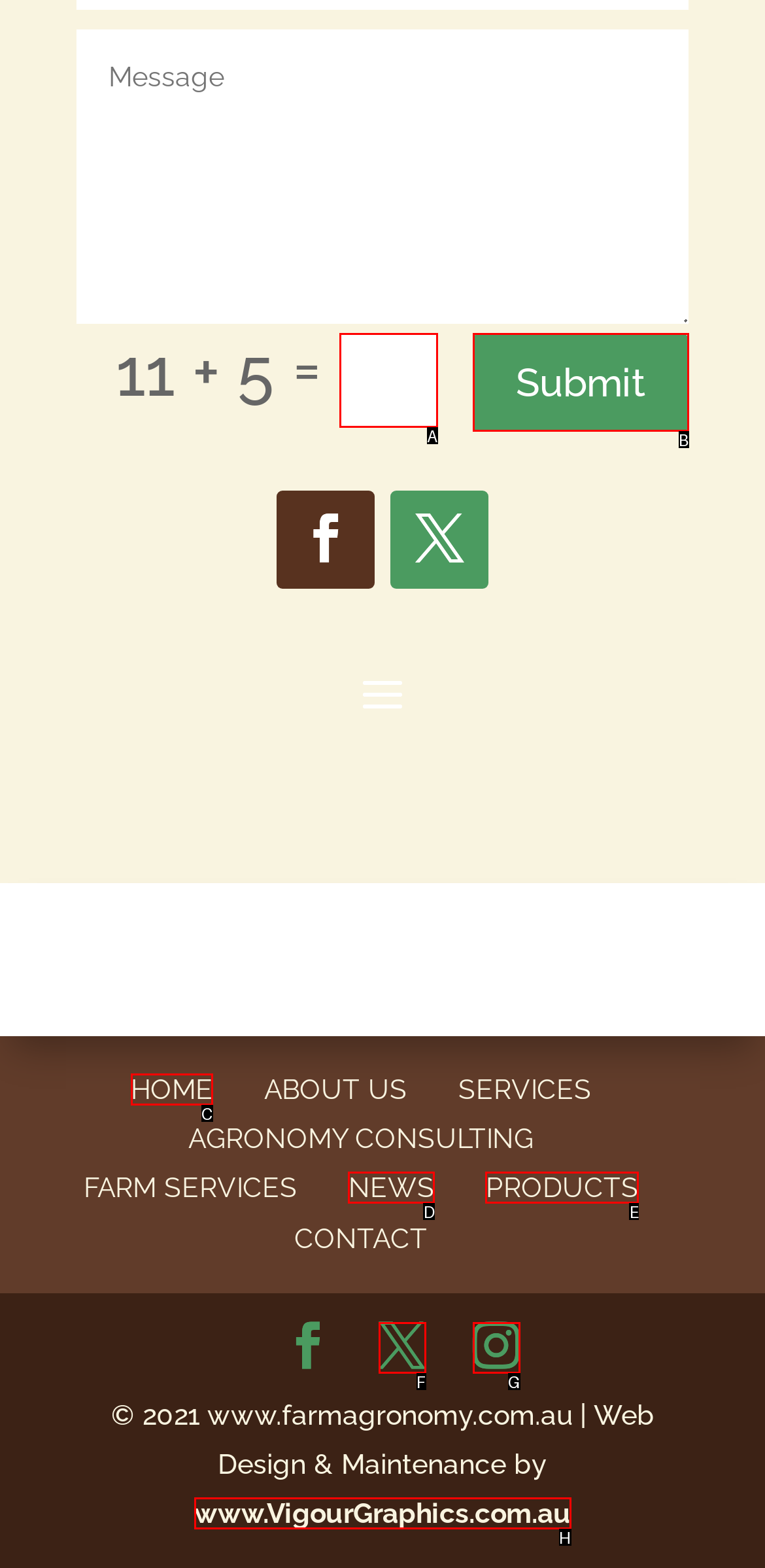Which lettered option should I select to achieve the task: Go to the home page according to the highlighted elements in the screenshot?

C